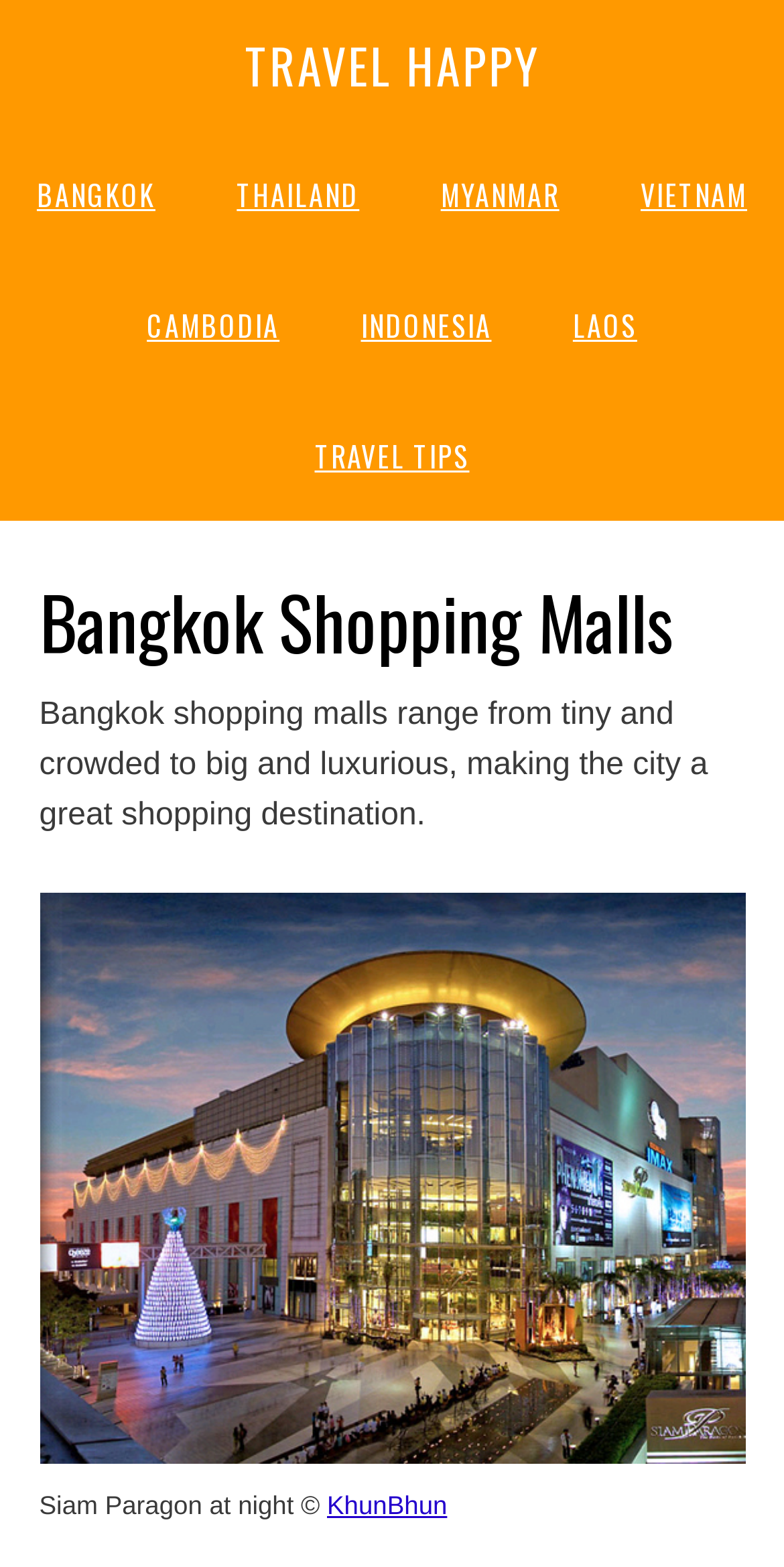Find the bounding box of the element with the following description: "Travel Happy". The coordinates must be four float numbers between 0 and 1, formatted as [left, top, right, bottom].

[0.313, 0.018, 0.687, 0.064]